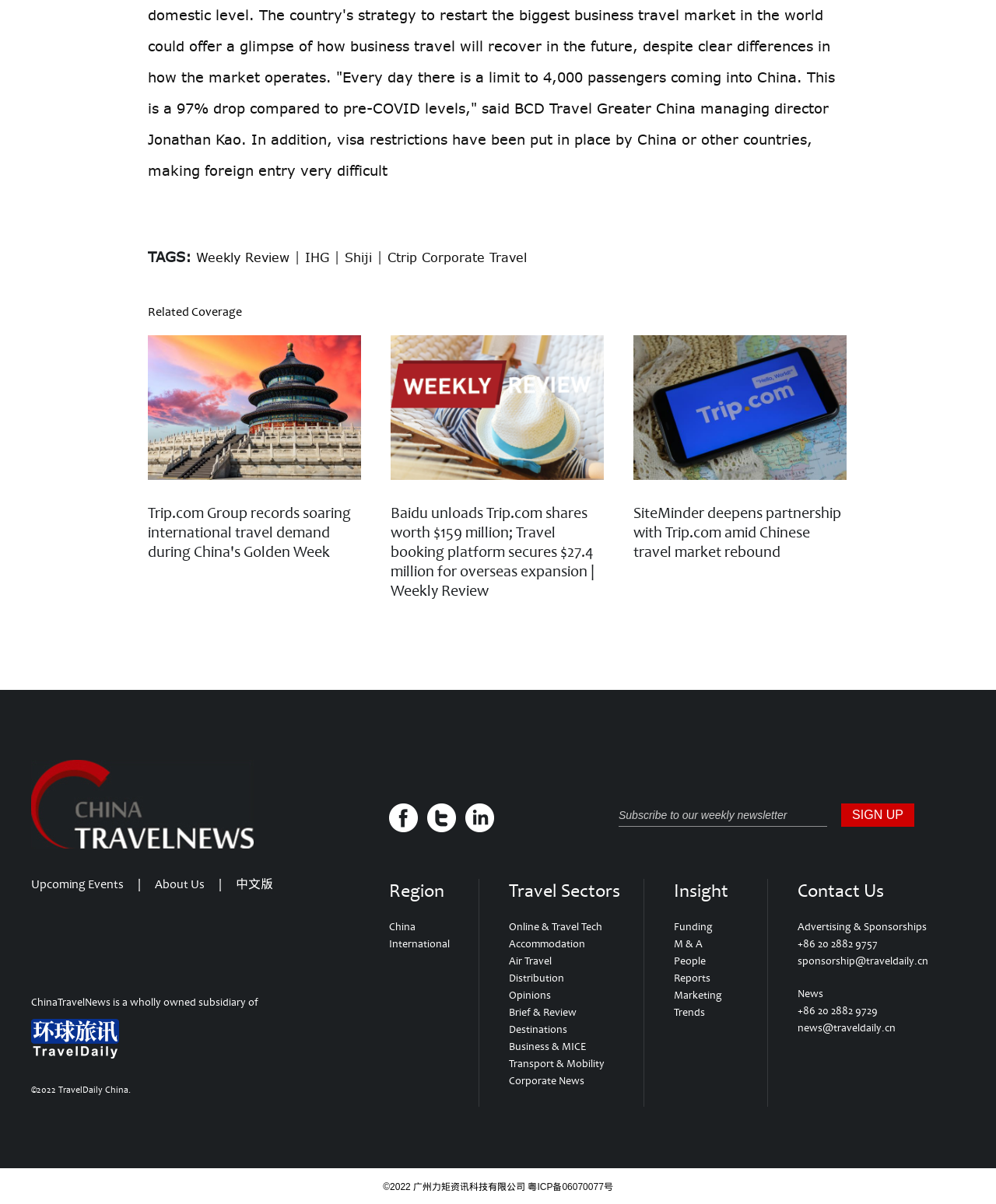Please reply with a single word or brief phrase to the question: 
How many links are there under 'Travel Sectors'?

9